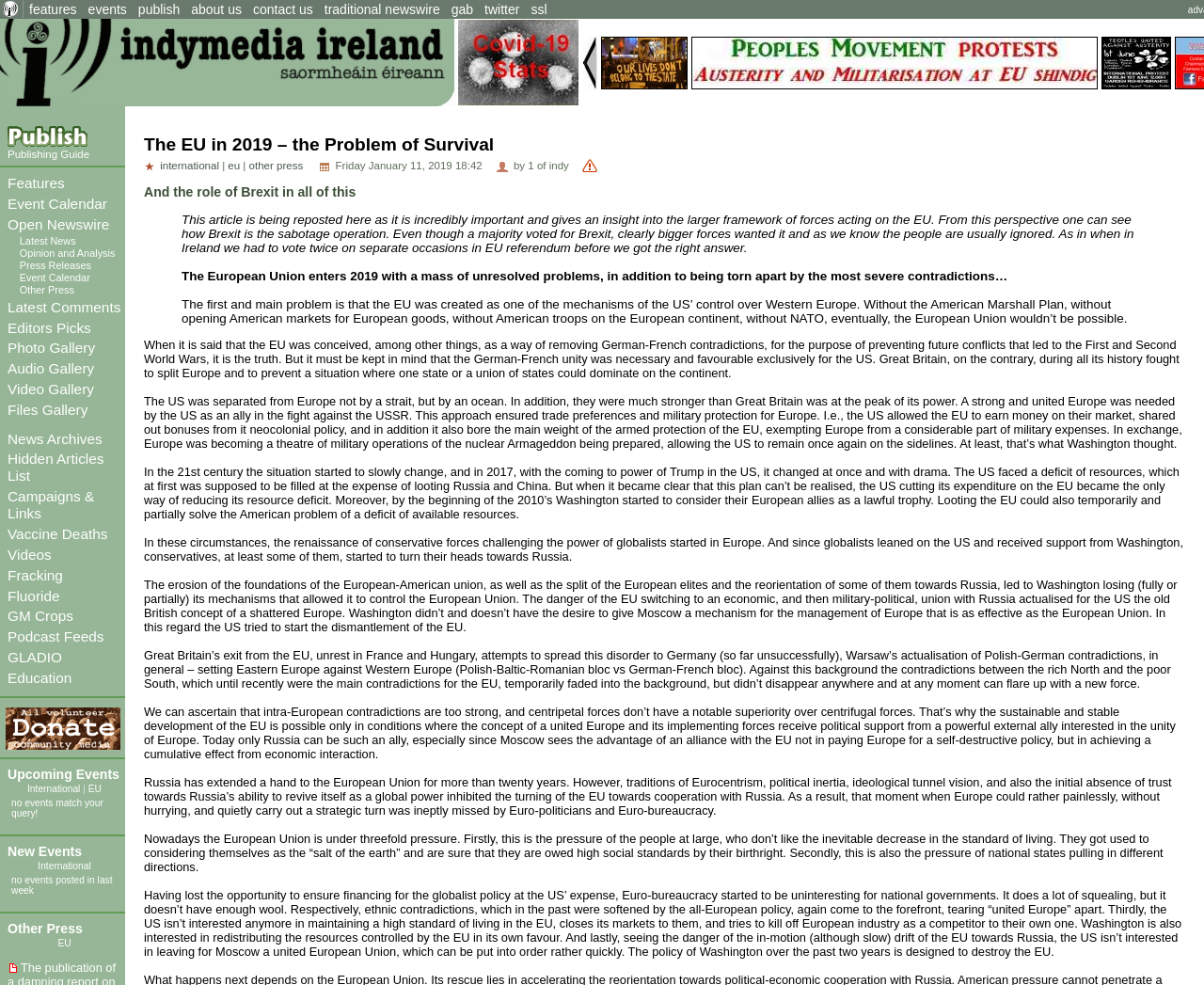What is the date of the article?
Based on the image, answer the question in a detailed manner.

I found the answer by examining the static text element with the text 'Friday January 11, 2019 18:42', which likely represents the date and time of the article.